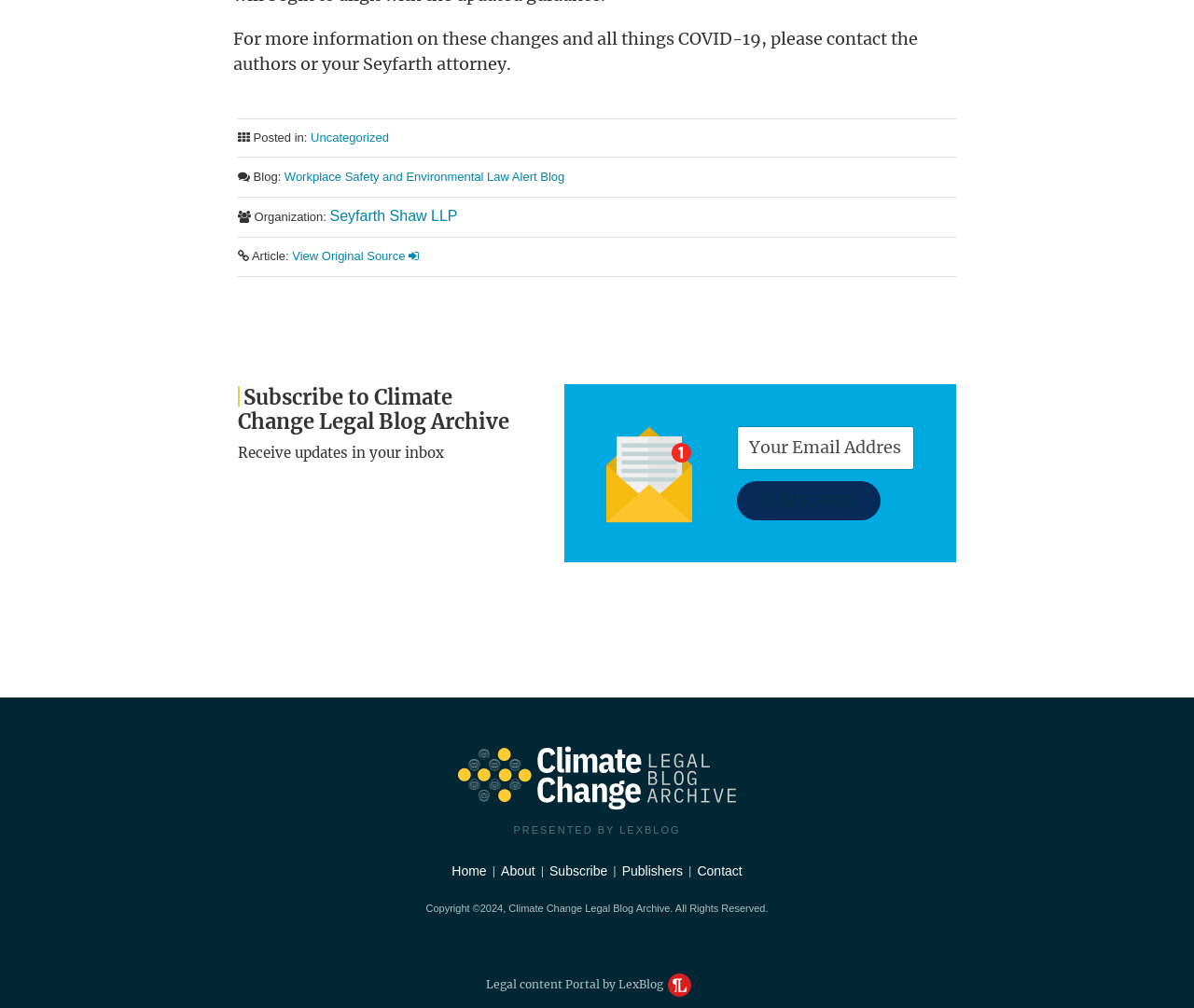Use a single word or phrase to answer the question: What is the copyright year of the website?

2024